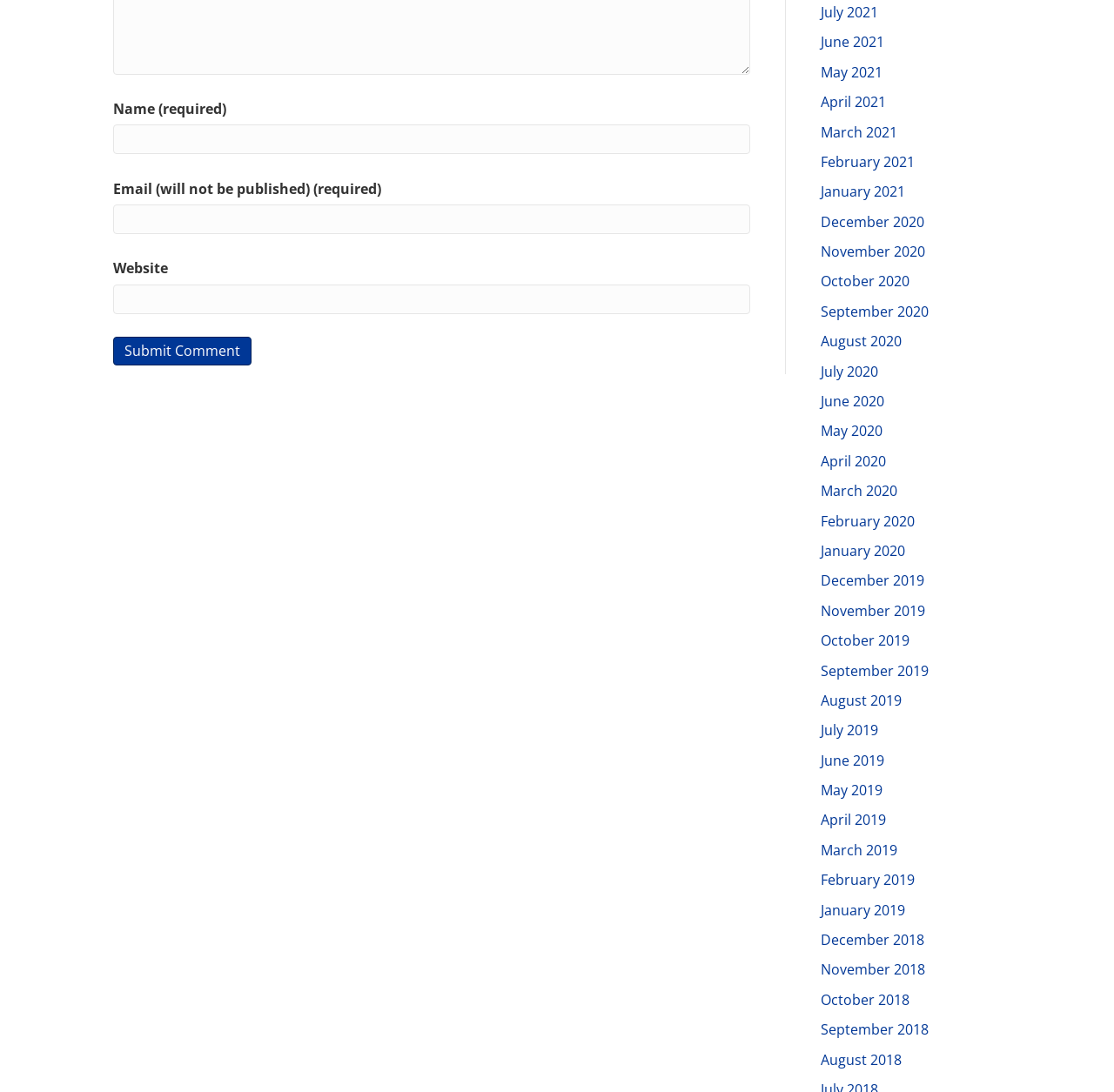Give a one-word or short phrase answer to this question: 
What is the purpose of the 'Name' field?

Required field